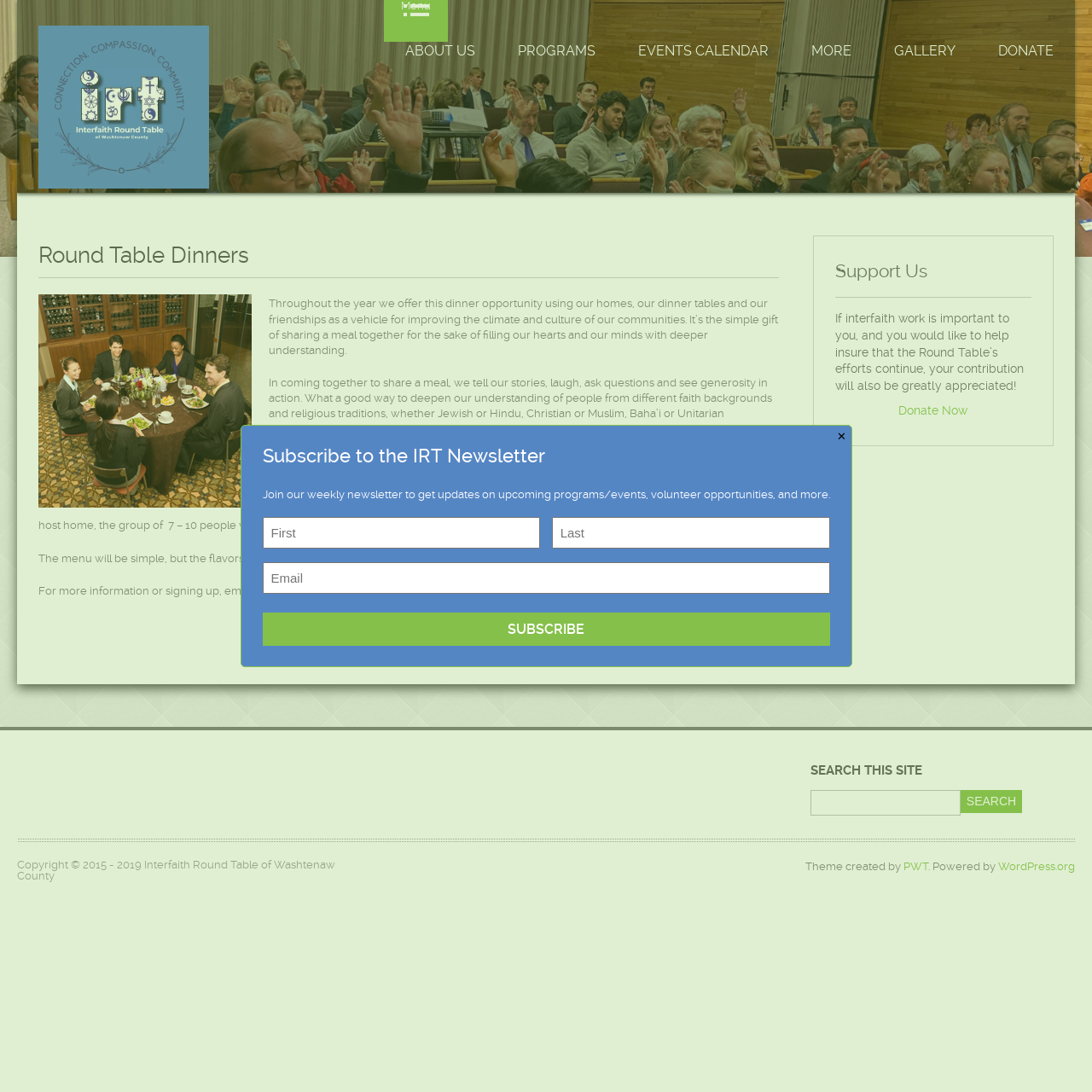Provide the bounding box coordinates for the area that should be clicked to complete the instruction: "Donate Now".

[0.823, 0.37, 0.886, 0.382]